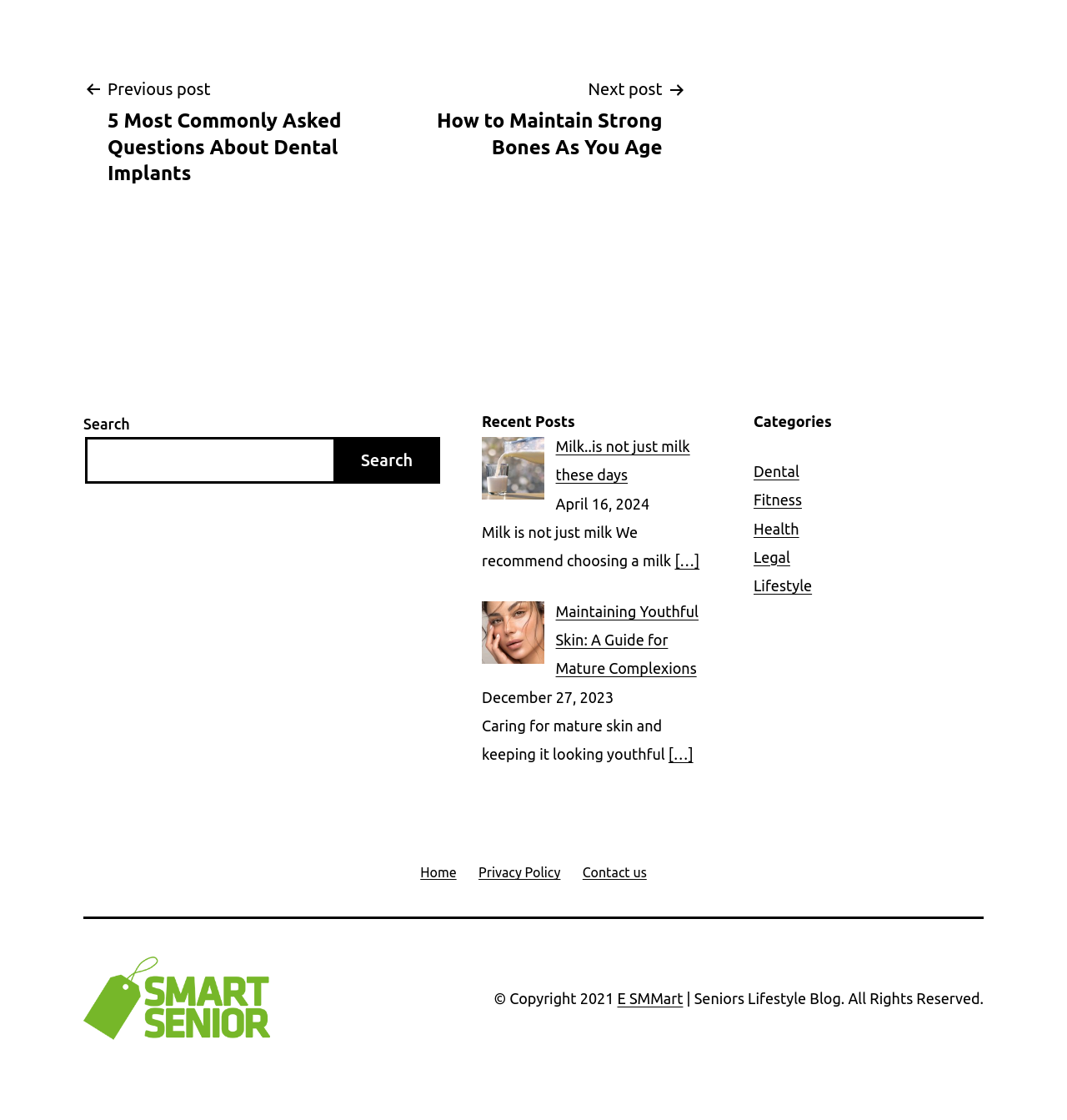Please identify the bounding box coordinates of the region to click in order to complete the task: "Go to the previous post". The coordinates must be four float numbers between 0 and 1, specified as [left, top, right, bottom].

[0.078, 0.067, 0.353, 0.166]